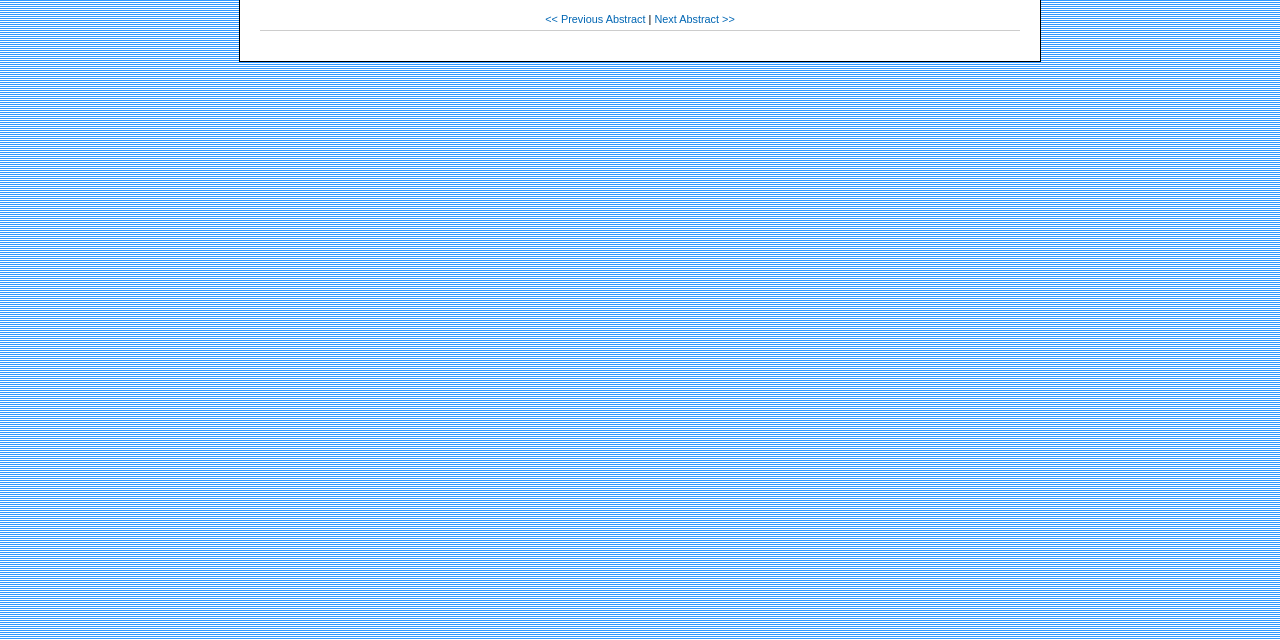Identify the bounding box coordinates for the UI element described as follows: << Previous Abstract. Use the format (top-left x, top-left y, bottom-right x, bottom-right y) and ensure all values are floating point numbers between 0 and 1.

[0.426, 0.021, 0.504, 0.04]